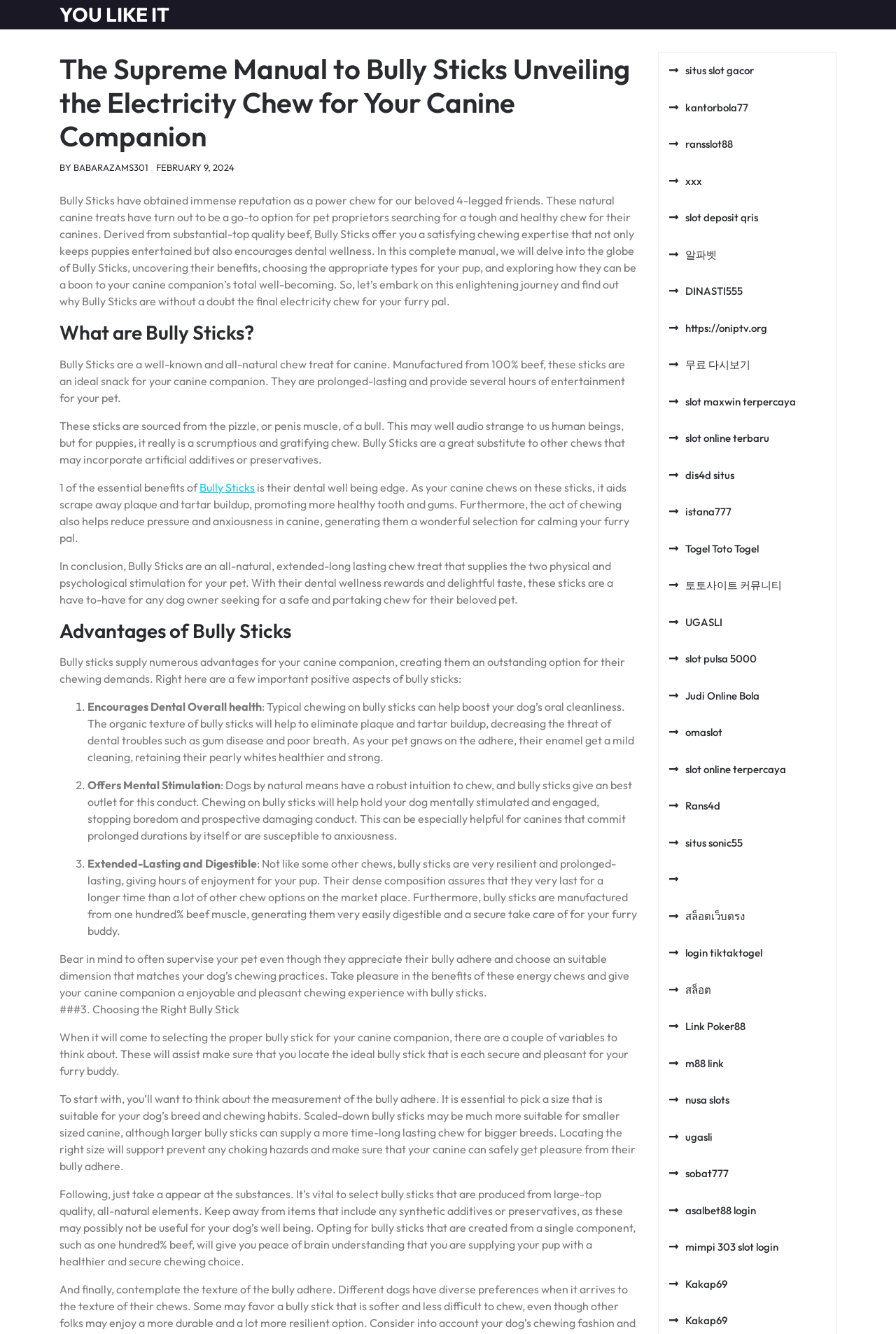Why is it important to choose the right size of Bully Stick?
Please provide an in-depth and detailed response to the question.

The webpage advises choosing the right size of Bully Stick to prevent choking hazards. This is mentioned in the section 'Choosing the Right Bully Stick'.